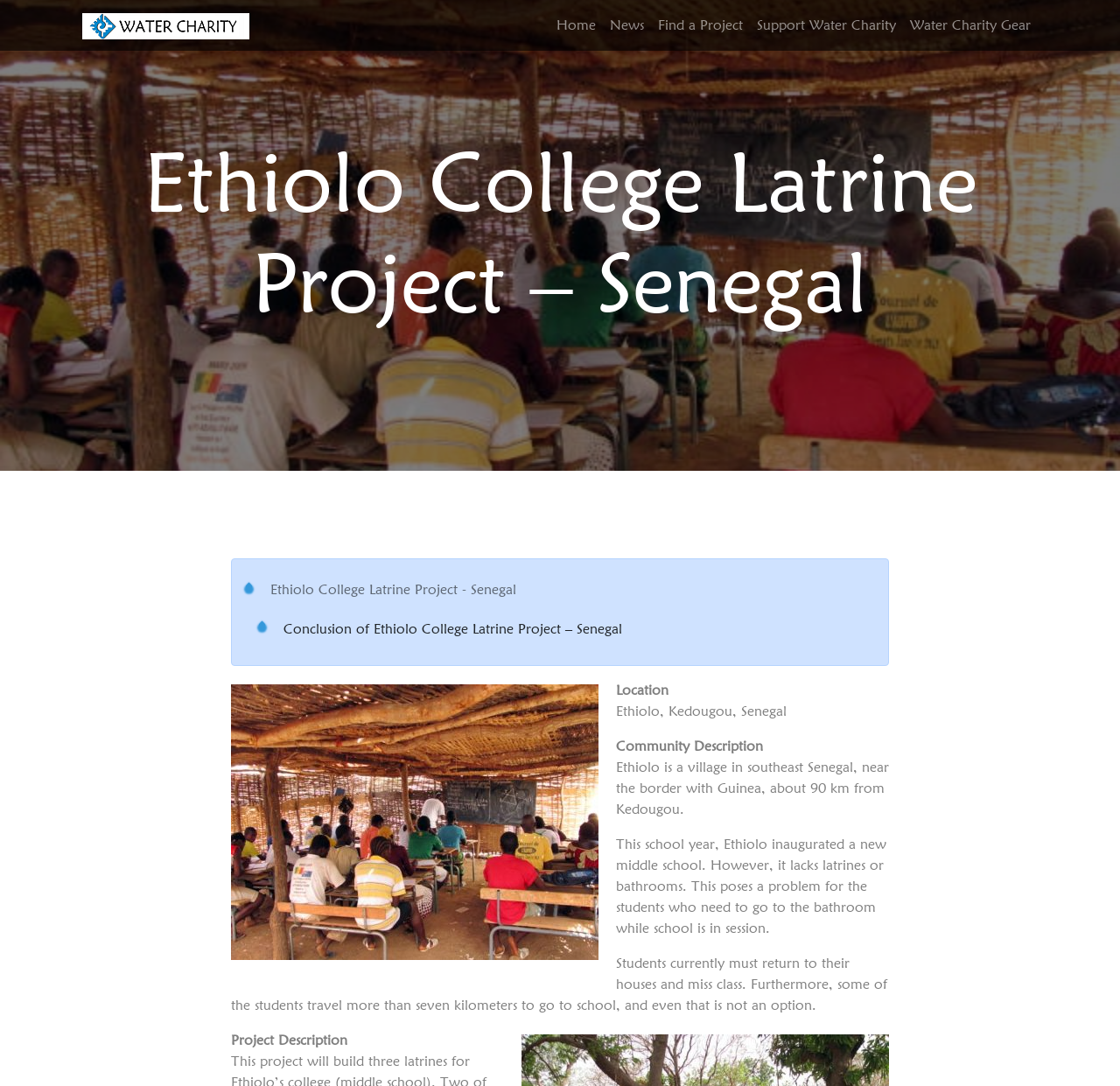Please determine the main heading text of this webpage.

Ethiolo College Latrine Project – Senegal